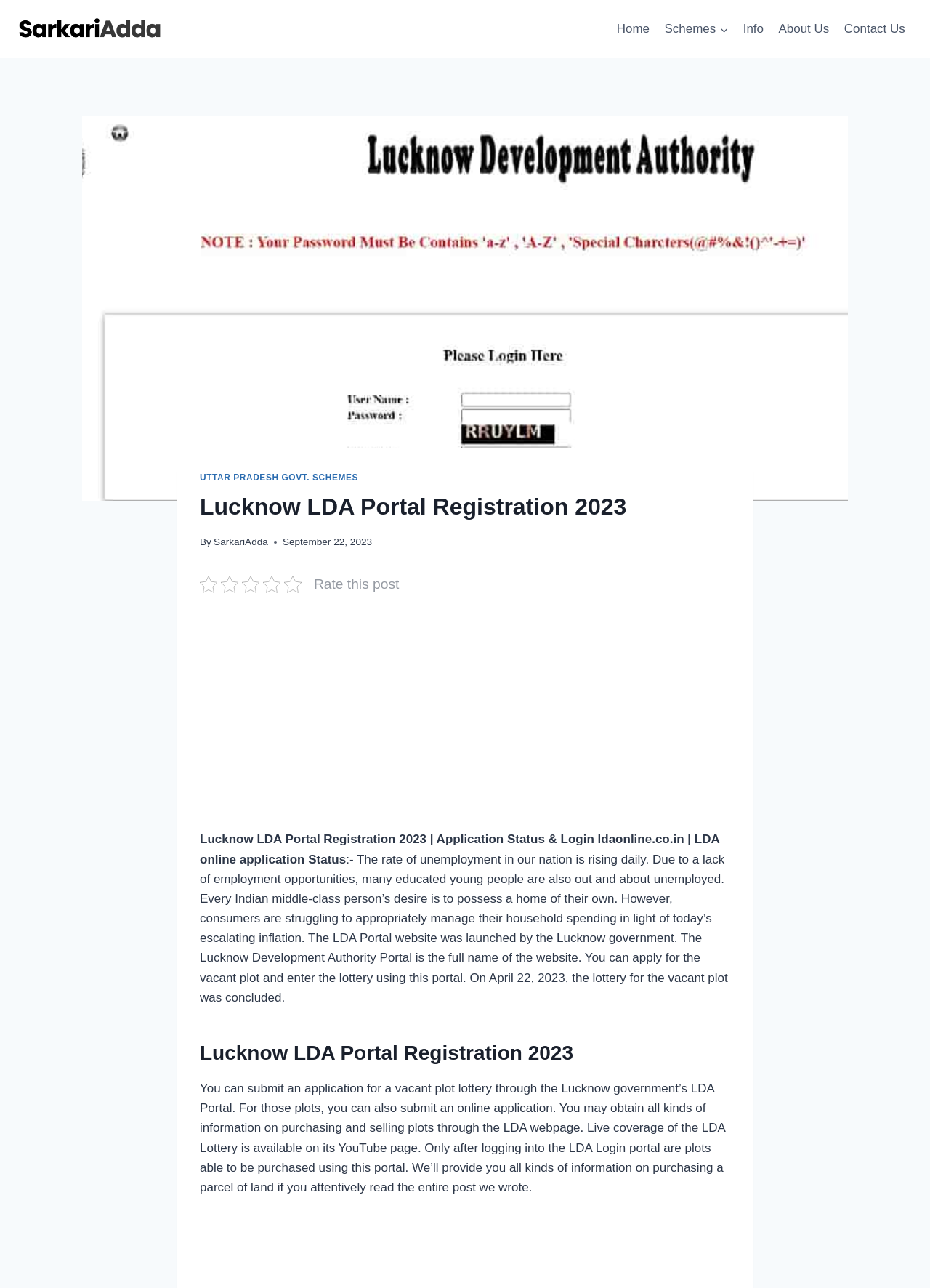What is the name of the portal launched by the Lucknow government?
Provide a detailed and well-explained answer to the question.

The question is asking about the name of the portal launched by the Lucknow government. From the webpage content, we can find the answer in the paragraph 'The LDA Portal website was launched by the Lucknow government. The Lucknow Development Authority Portal is the full name of the website.' Therefore, the answer is LDA Portal.